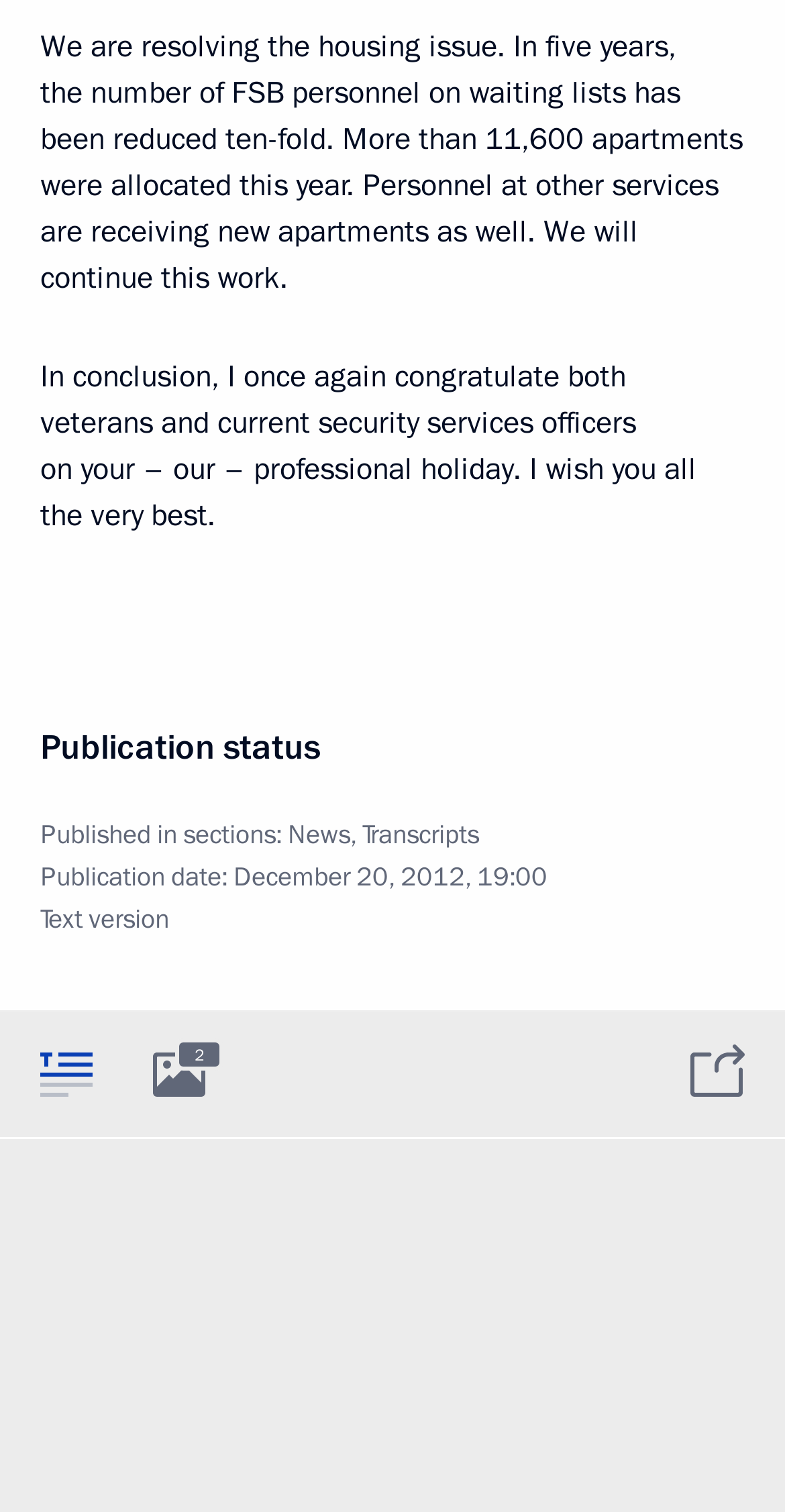What is the congratulatory message for?
Can you give a detailed and elaborate answer to the question?

The StaticText element with the text 'In conclusion, I once again congratulate both veterans and current security services officers on your – our – professional holiday.' indicates that the congratulatory message is for a professional holiday.